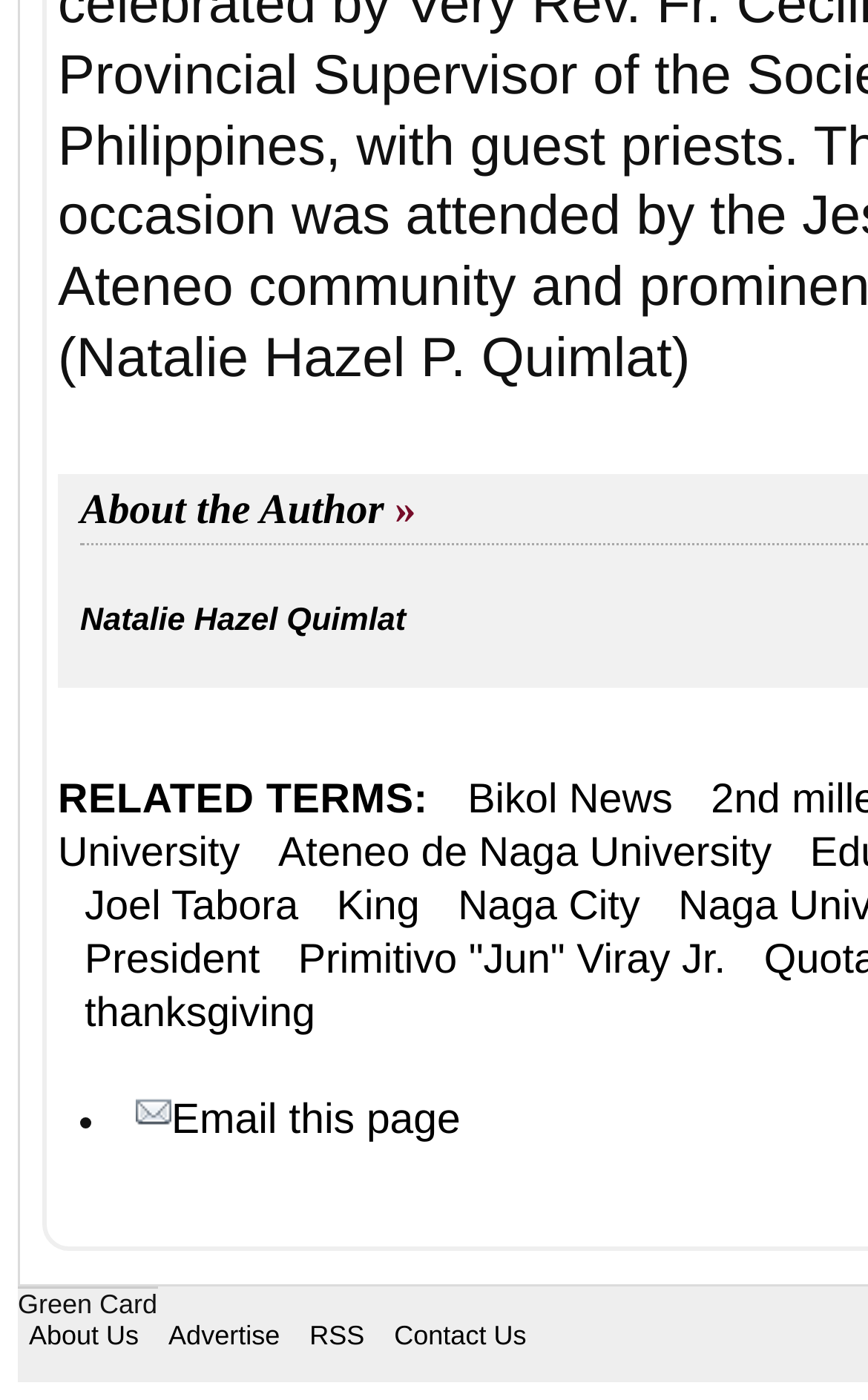How many links are there in the RELATED TERMS section?
Please interpret the details in the image and answer the question thoroughly.

I counted the number of links under the 'RELATED TERMS:' label, which are 'Bikol News', 'Ateneo de Naga University', 'Joel Tabora', 'King', 'Naga City', and 'President'. There are 6 links in total.